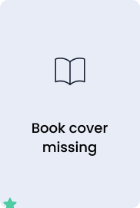Thoroughly describe everything you see in the image.

The image displays a placeholder indicating that the book cover is missing. It features a simple illustration of an open book, signifying a gap in visual content for a literary work. This placeholder likely serves as a visual cue for users seeking information about the book, but details such as the title and author are currently unavailable. This might pertain to the classic novel "Anna Karenina" by Leo Tolstoy, as suggested by the surrounding links and headings on the webpage, which aim to provide users with access to classic literature.